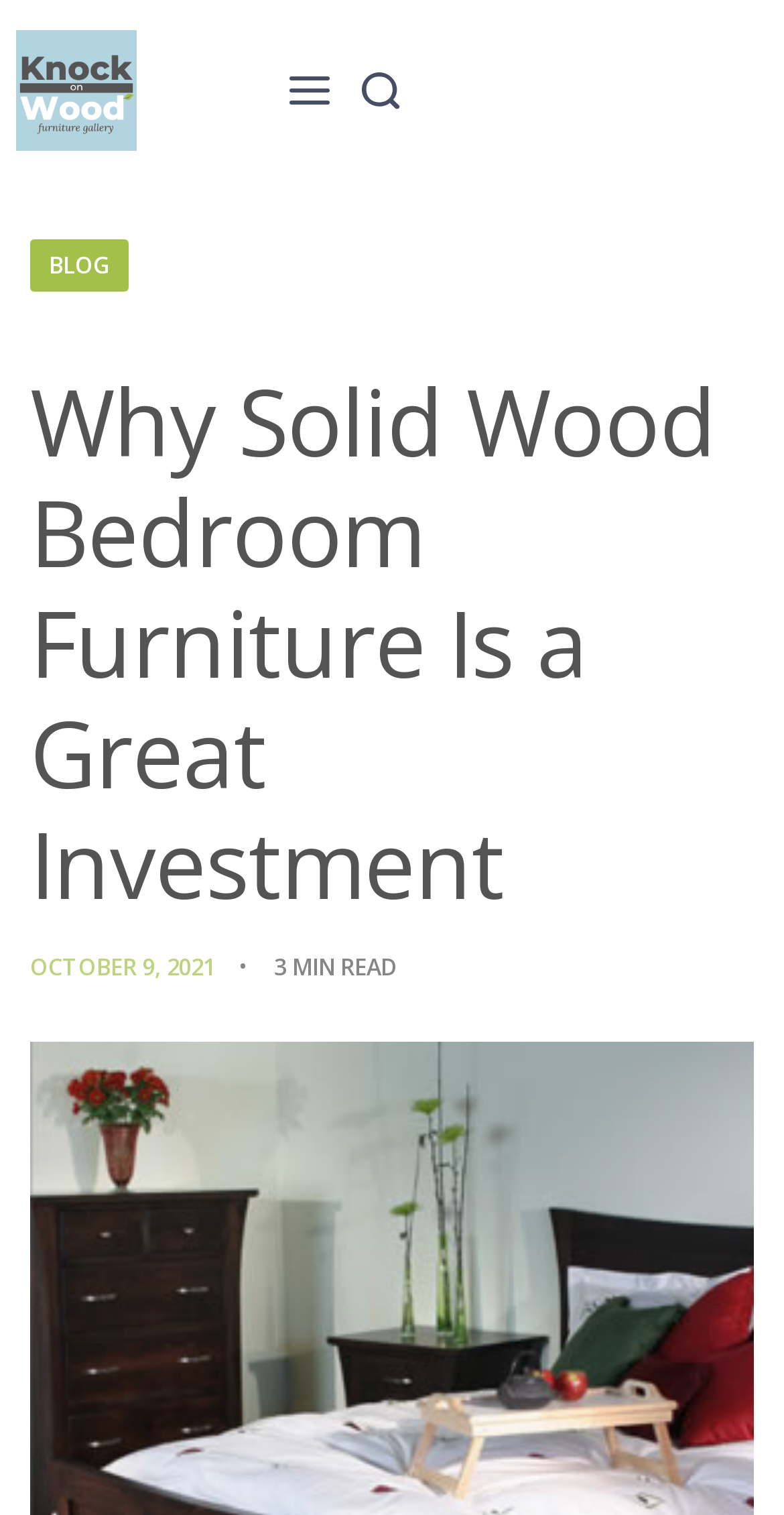Could you identify the text that serves as the heading for this webpage?

Why Solid Wood Bedroom Furniture Is a Great Investment